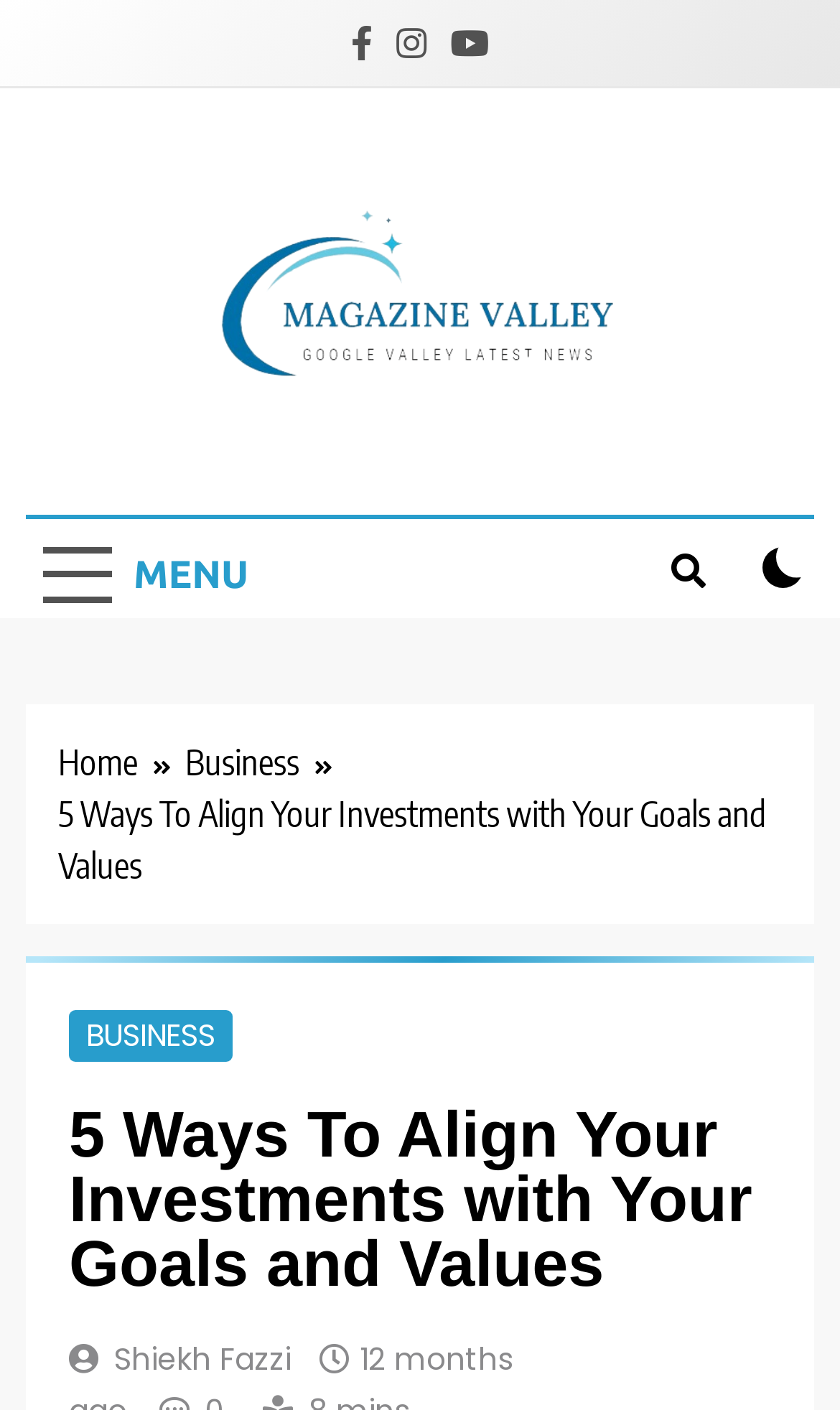Generate the text content of the main heading of the webpage.

5 Ways To Align Your Investments with Your Goals and Values